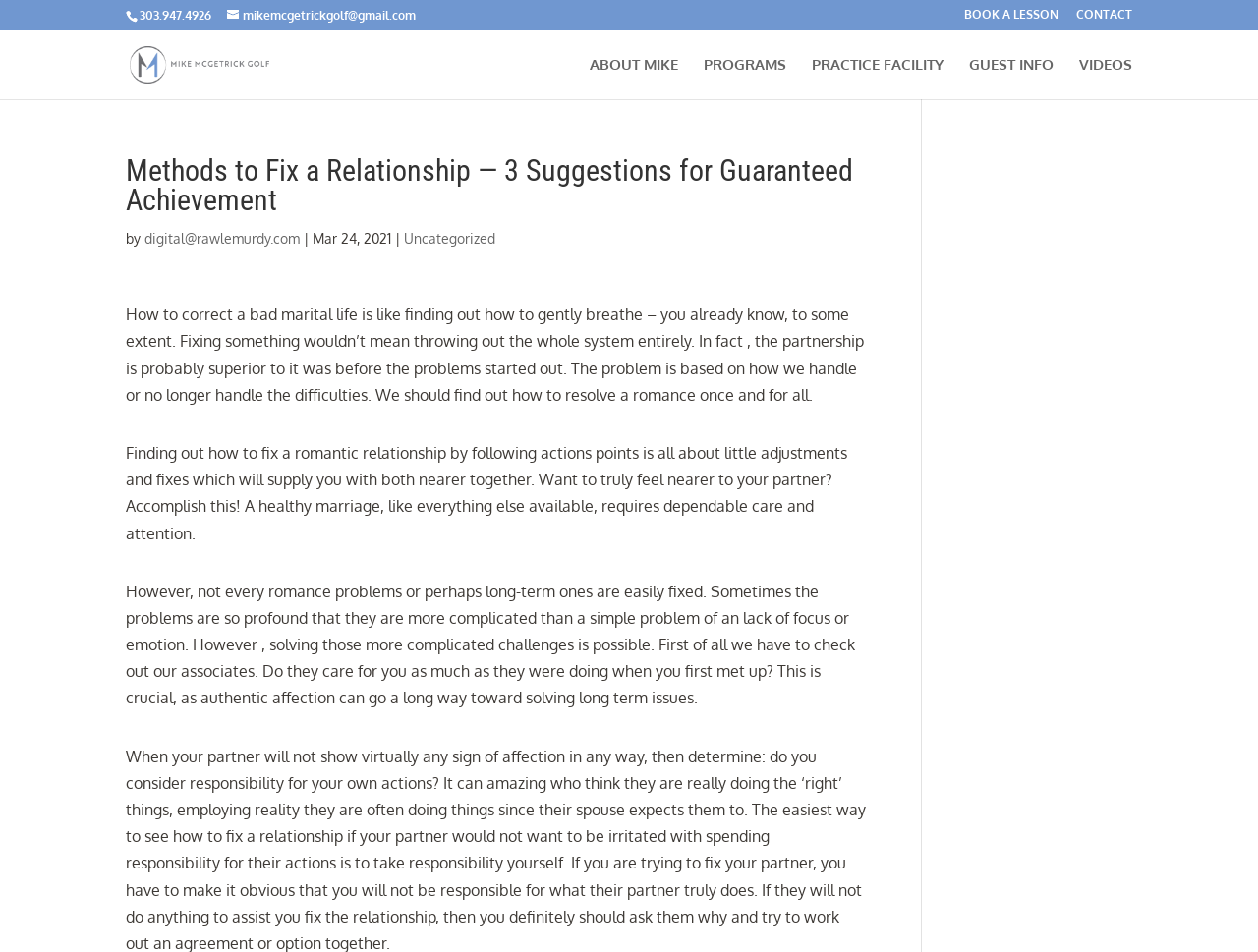Respond concisely with one word or phrase to the following query:
What is the category of the article?

Uncategorized